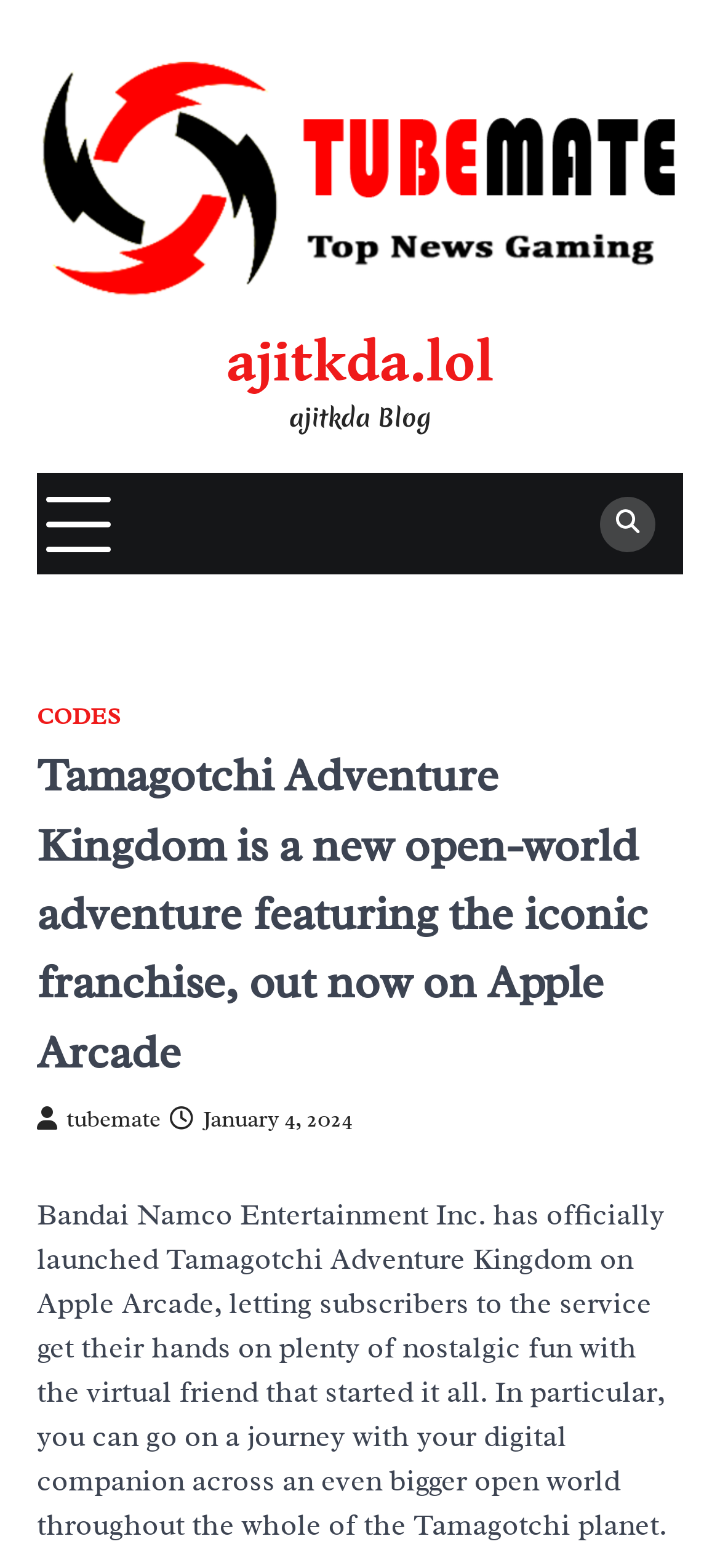Using the information from the screenshot, answer the following question thoroughly:
What is the type of companion in the game?

The webpage mentions 'you can go on a journey with your digital companion across an even bigger open world throughout the whole of the Tamagotchi planet', which suggests that the type of companion in the game is digital.